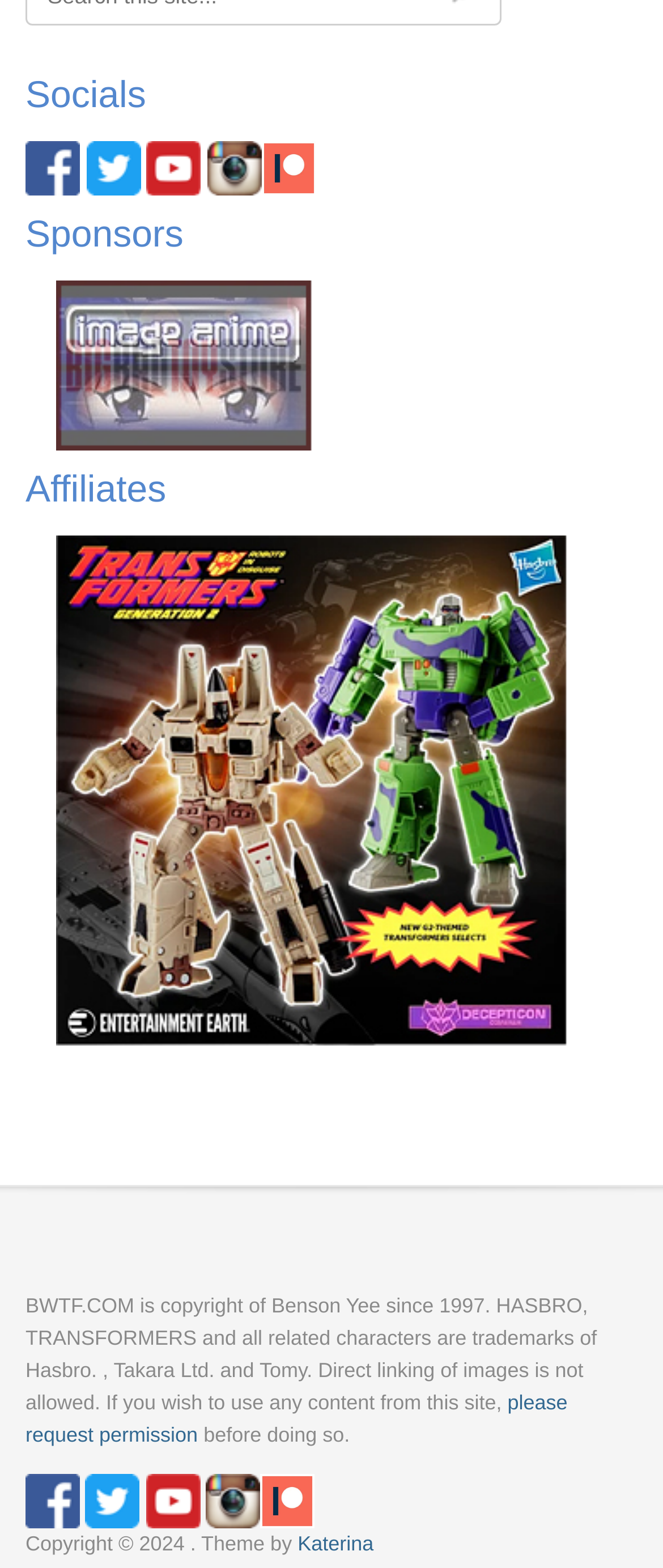Determine the bounding box coordinates of the clickable element necessary to fulfill the instruction: "Click on Facebook logo". Provide the coordinates as four float numbers within the 0 to 1 range, i.e., [left, top, right, bottom].

[0.038, 0.098, 0.121, 0.114]